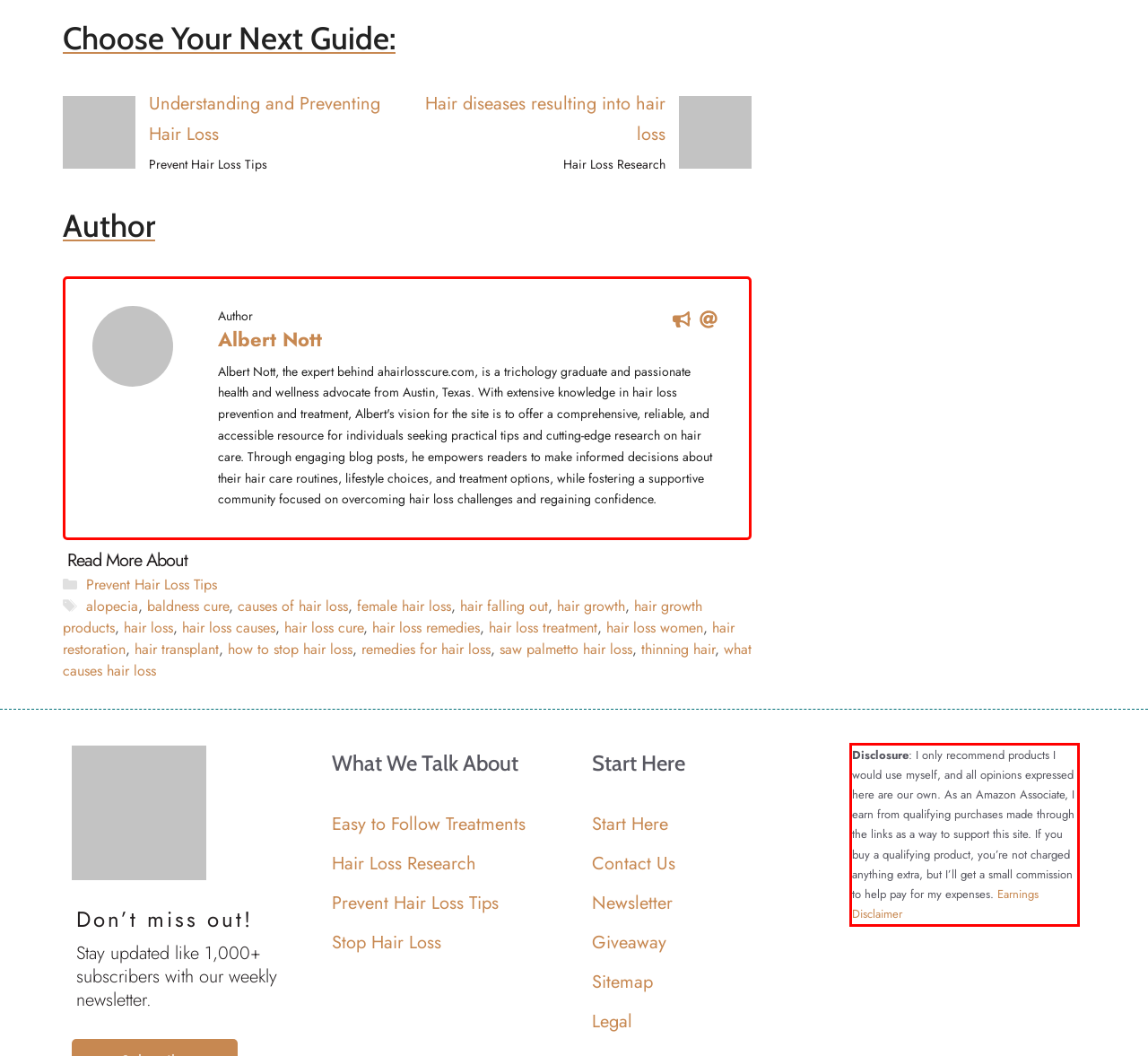You are looking at a screenshot of a webpage with a red rectangle bounding box. Use OCR to identify and extract the text content found inside this red bounding box.

Disclosure: I only recommend products I would use myself, and all opinions expressed here are our own. As an Amazon Associate, I earn from qualifying purchases made through the links as a way to support this site. If you buy a qualifying product, you’re not charged anything extra, but I’ll get a small commission to help pay for my expenses. Earnings Disclaimer